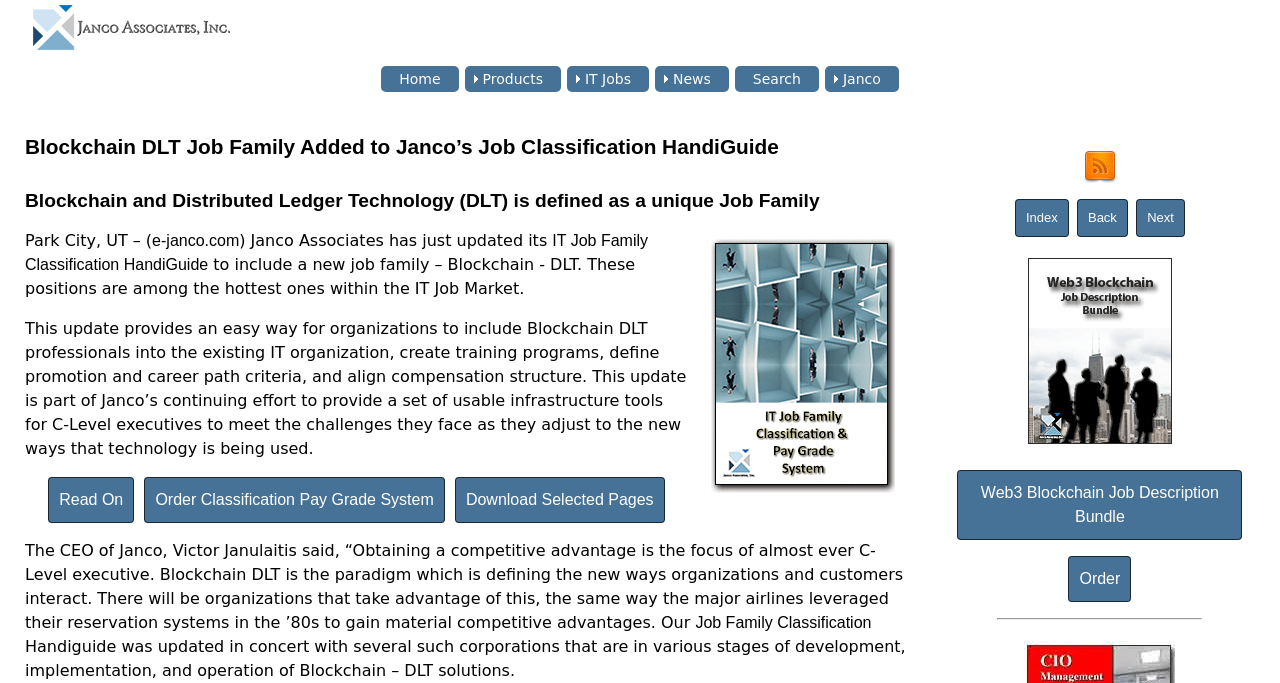Specify the bounding box coordinates for the region that must be clicked to perform the given instruction: "Filter by price".

None